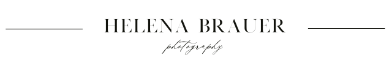Generate an elaborate caption that covers all aspects of the image.

The image features the elegant logo of Helena Brauer Photography, prominently showcasing the name in a stylish and sophisticated font. "HELENA BRAUER" is presented in bold, uppercase letters, conveying a sense of professionalism and artistry. Below, the word "photography" is written in a more delicate, cursive style, adding a personal touch to the overall design. The logo is framed by subtle horizontal lines on both sides, enhancing its aesthetic appeal. This logo encapsulates the essence of a creative photography business based in Switzerland, suggesting a focus on capturing moments with elegance and flair.